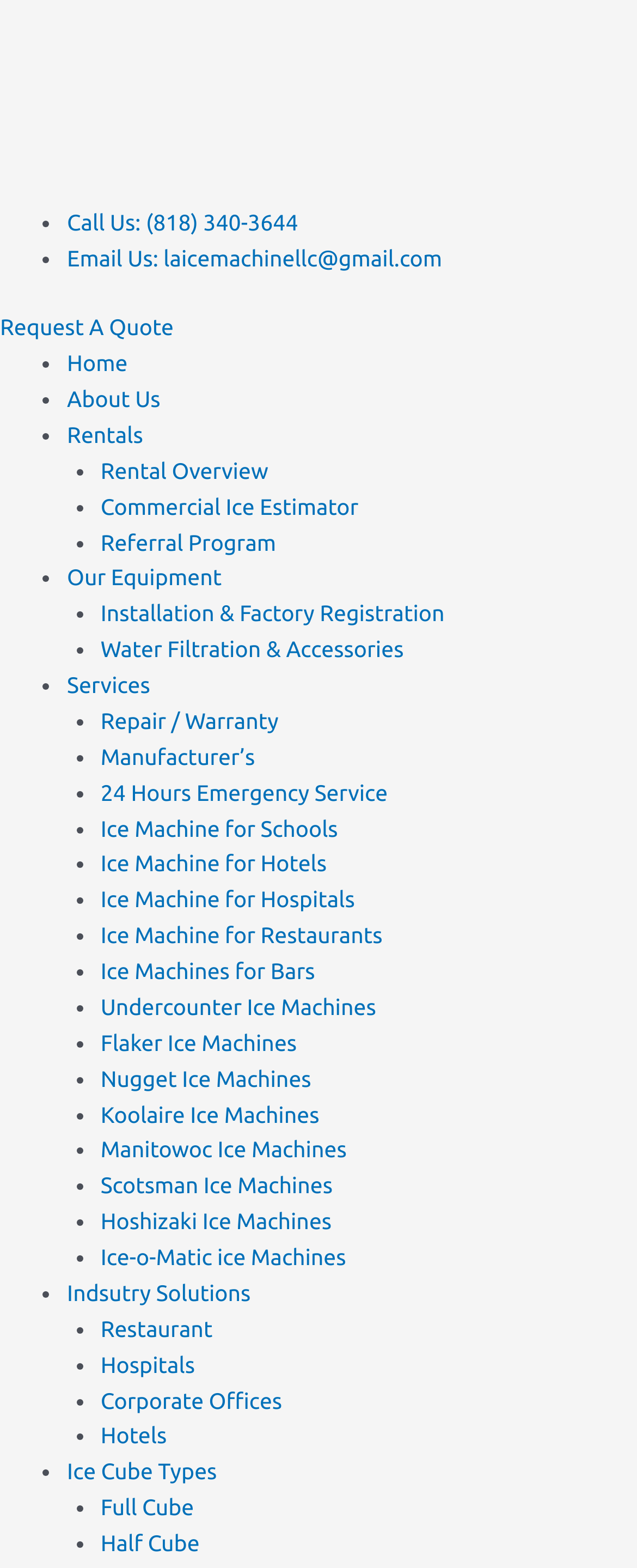Identify the bounding box coordinates of the part that should be clicked to carry out this instruction: "Request a quote".

[0.0, 0.2, 0.273, 0.217]